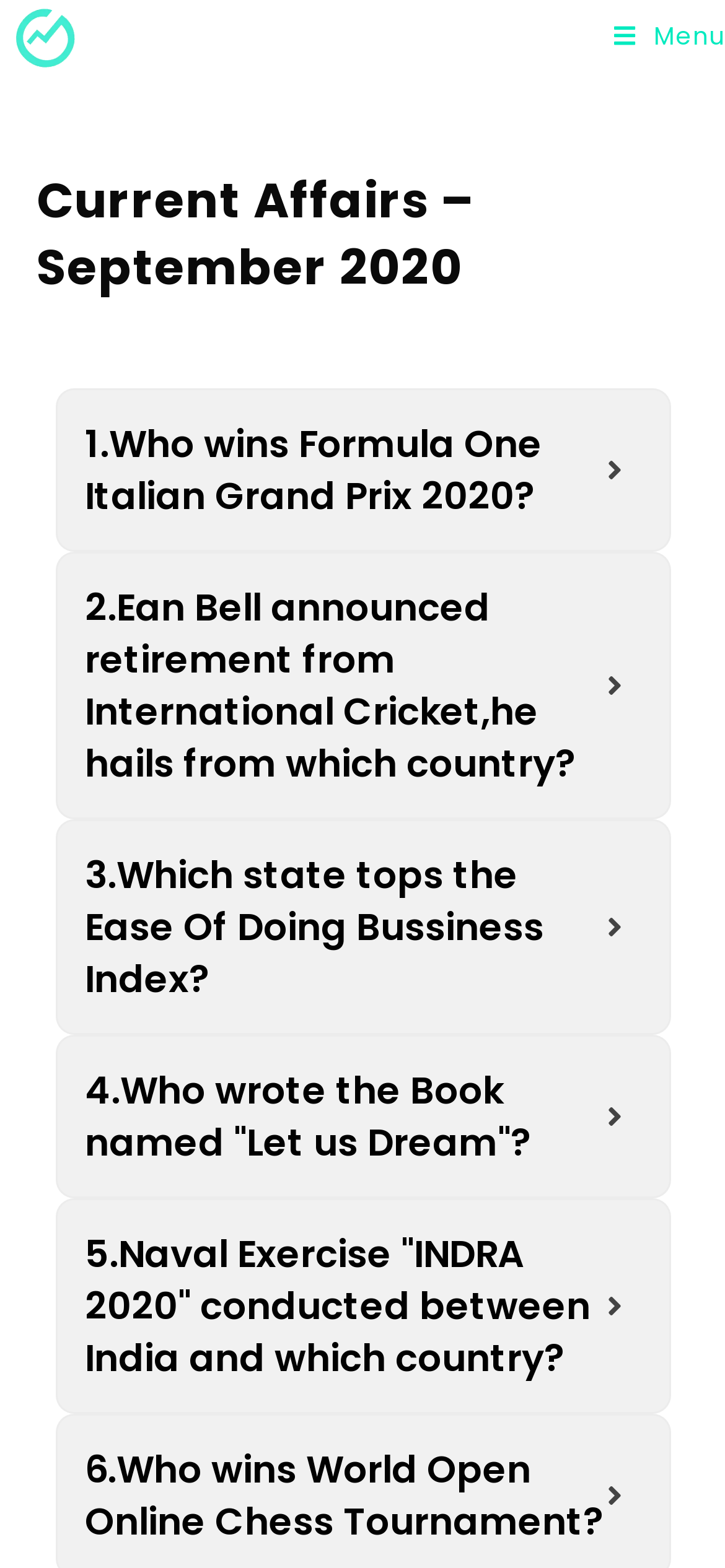Describe every aspect of the webpage in a detailed manner.

The webpage is about current affairs, specifically for September 2020, and is hosted on the GeekyMynd website. At the top-left corner, there is a logo image with the text "GeekyMynd" next to it, which is a link to the website's homepage. 

On the top-right corner, there is a "Mobile Menu" link. Below this, there is a header section that spans almost the entire width of the page, containing the title "Current Affairs – September 2020". 

Below the header, there are five tabs, each containing a question related to current affairs. The tabs are arranged vertically, with the first tab asking "Who wins Formula One Italian Grand Prix 2020?" and the last tab asking "Naval Exercise "INDRA 2020" conducted between India and which country?". Each tab has a corresponding content section that can be accessed by selecting the tab.